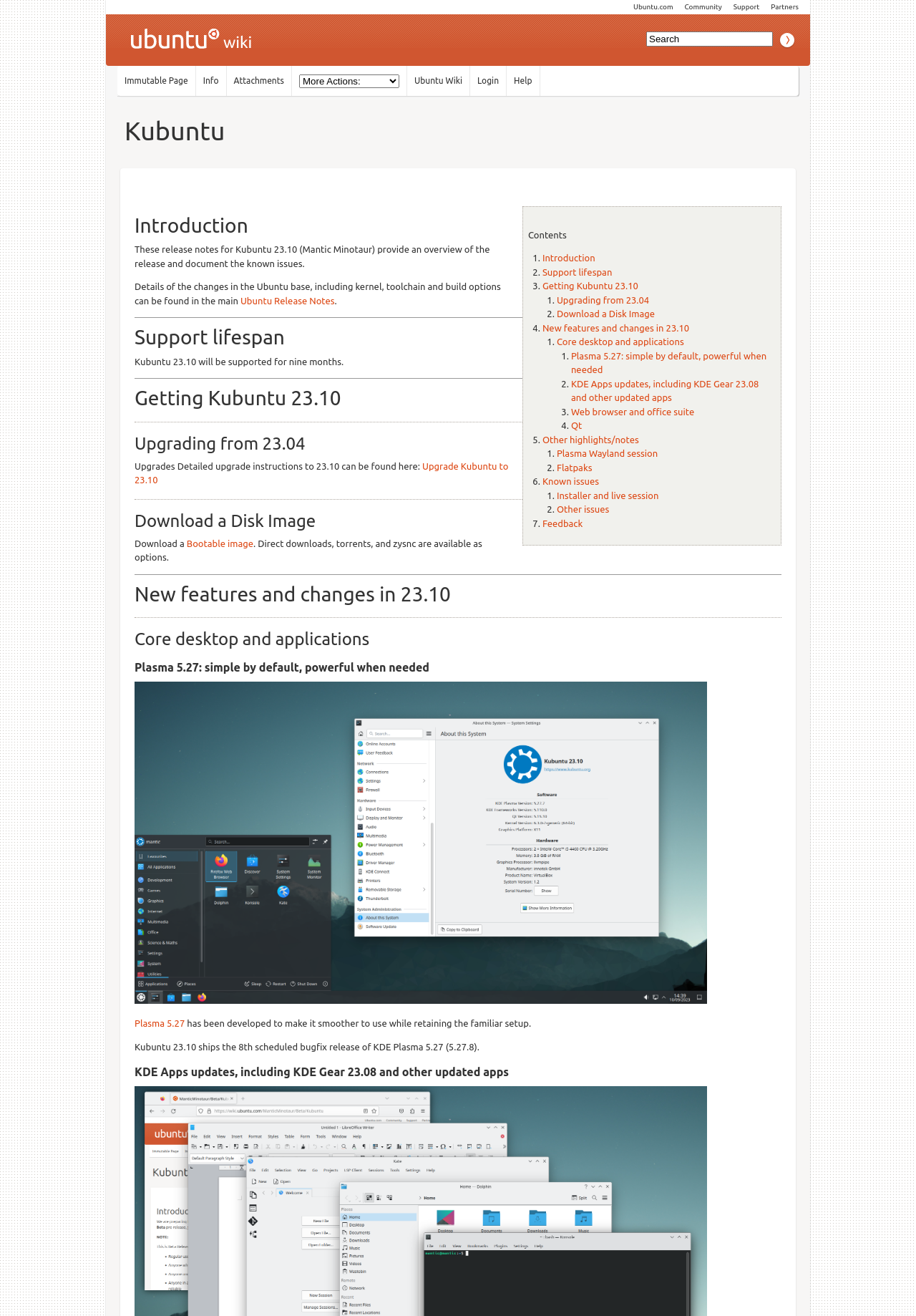Can you pinpoint the bounding box coordinates for the clickable element required for this instruction: "Check out the article on how to convert PDF to Word OCR for free"? The coordinates should be four float numbers between 0 and 1, i.e., [left, top, right, bottom].

None